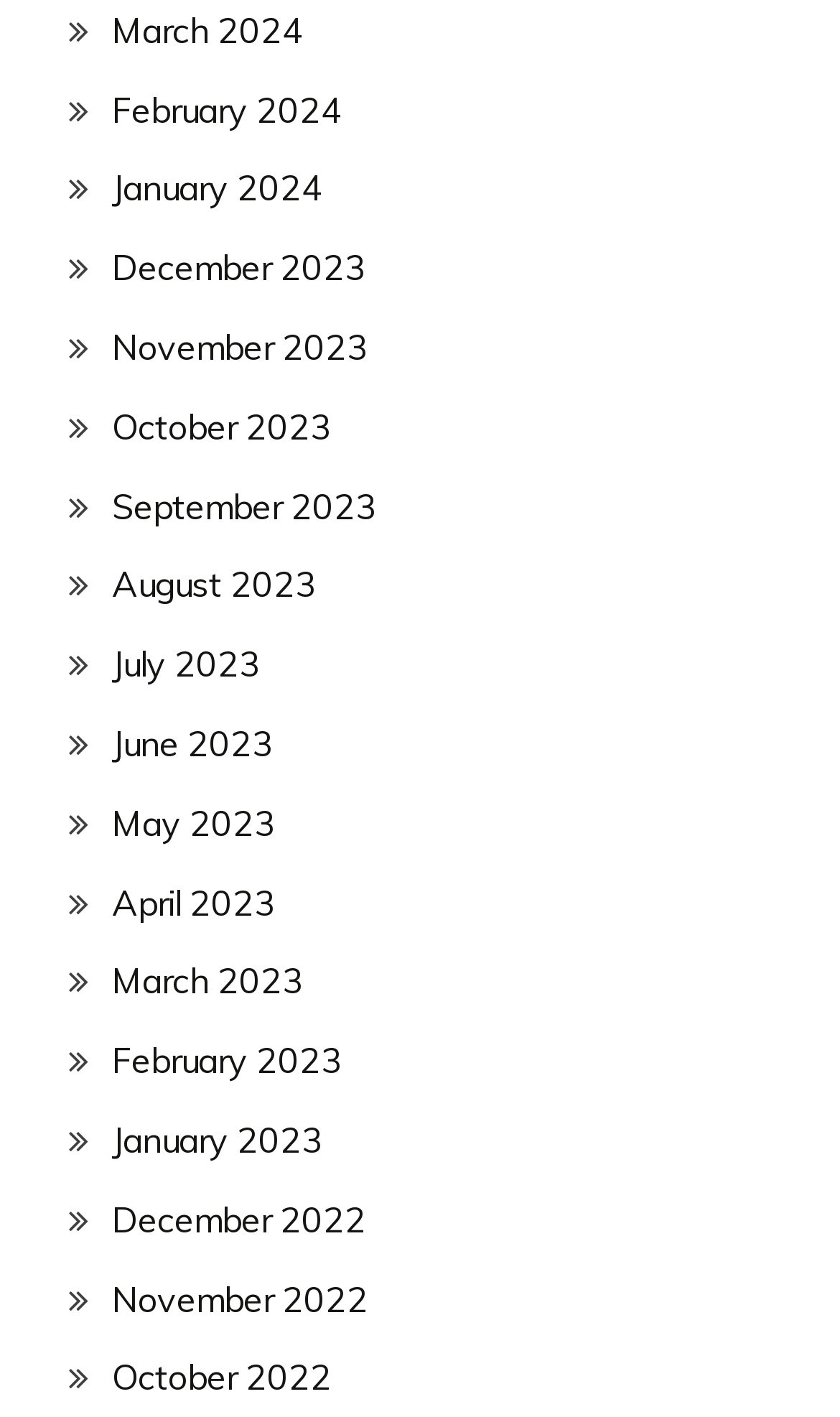What is the earliest month listed? Based on the image, give a response in one word or a short phrase.

December 2022